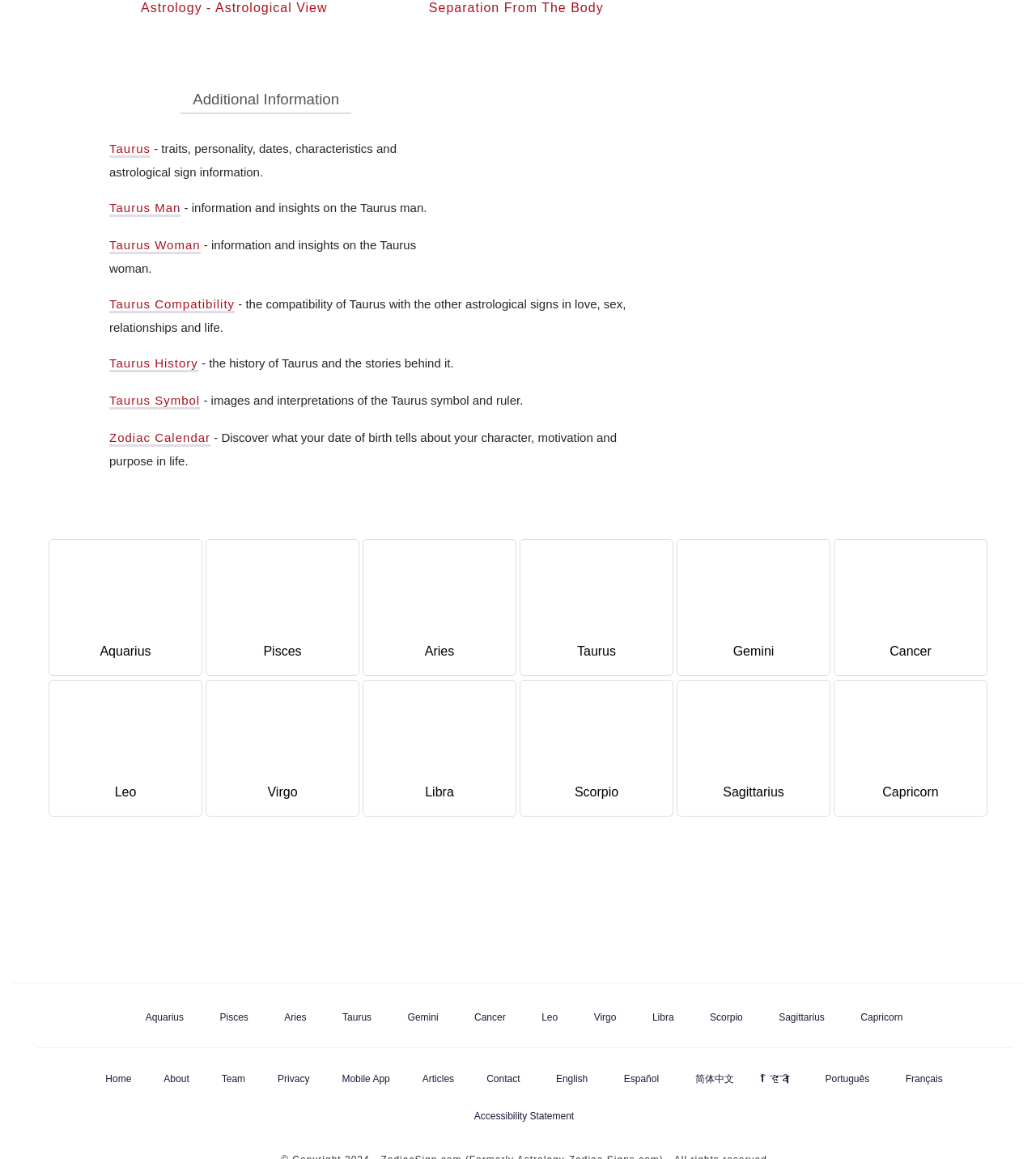Using the details in the image, give a detailed response to the question below:
What is the purpose of the 'Zodiac Calendar' link?

I found a link 'Zodiac Calendar' with a description 'Discover what your date of birth tells about your character, motivation and purpose in life.' which suggests that the purpose of this link is to provide insights into one's character, motivation, and purpose in life based on their date of birth.